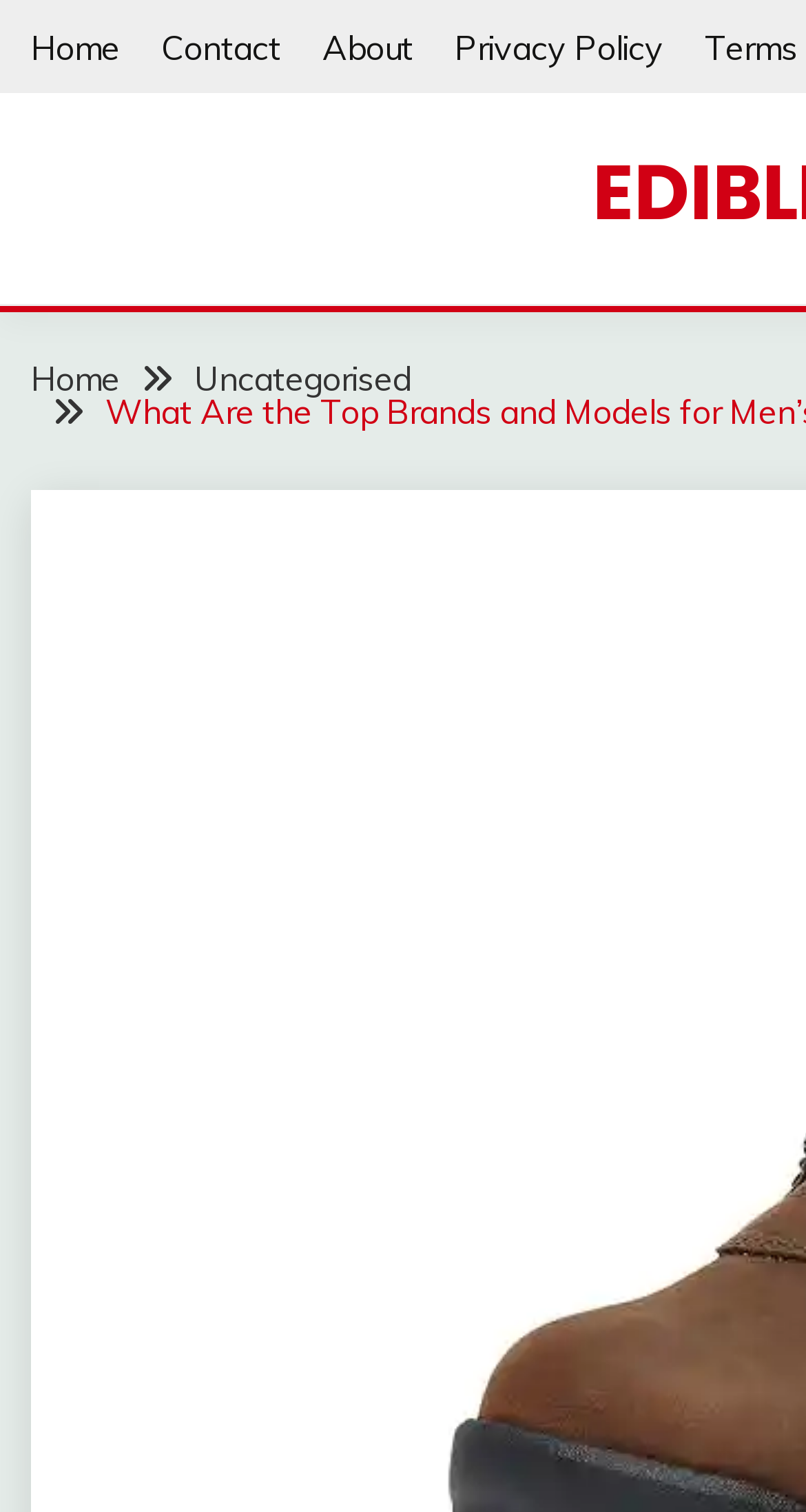Please provide the bounding box coordinates for the UI element as described: "ONLINE MARKETING/ SEO". The coordinates must be four floats between 0 and 1, represented as [left, top, right, bottom].

None